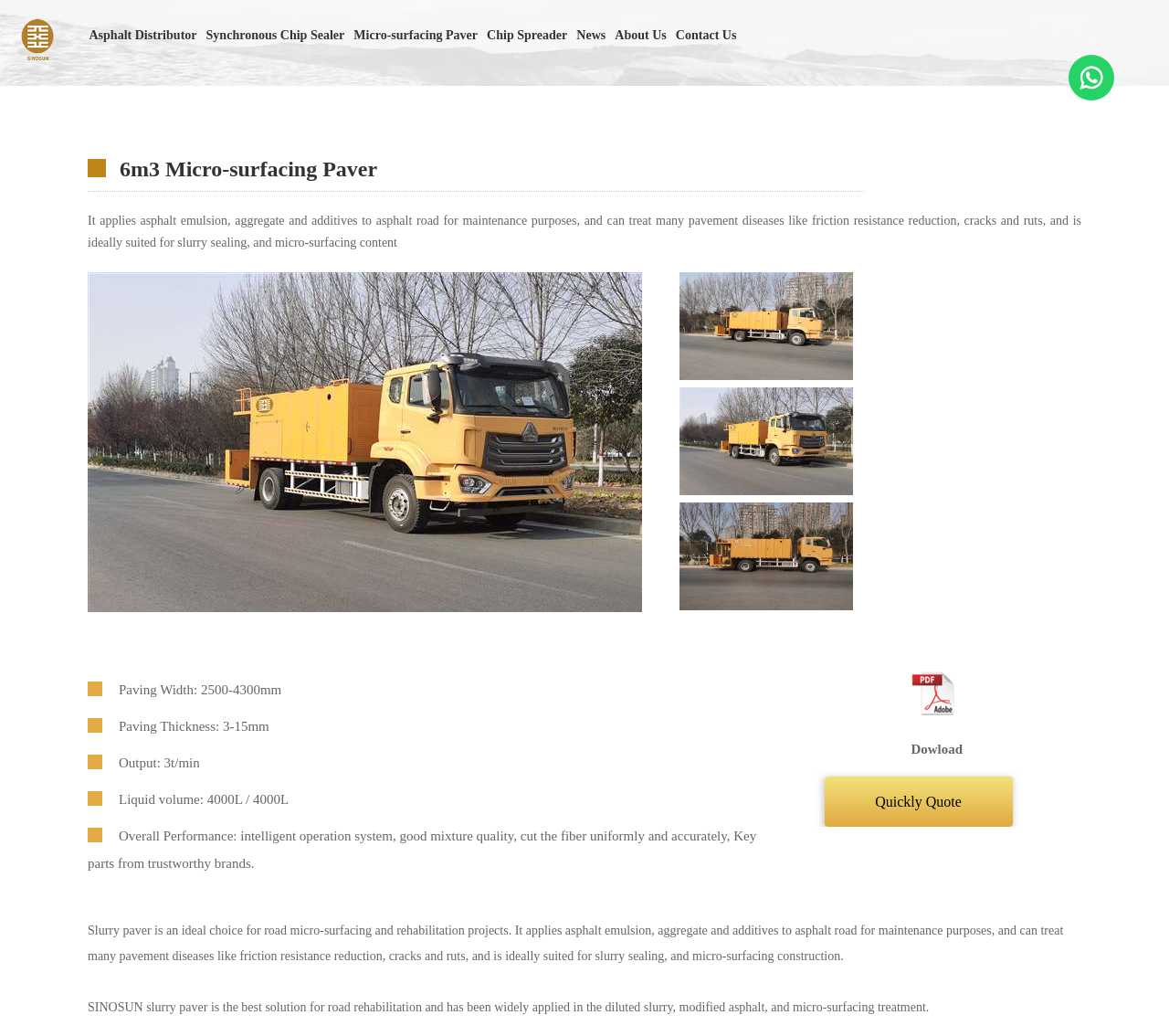Pinpoint the bounding box coordinates of the element to be clicked to execute the instruction: "Click on the 'Home' link".

None